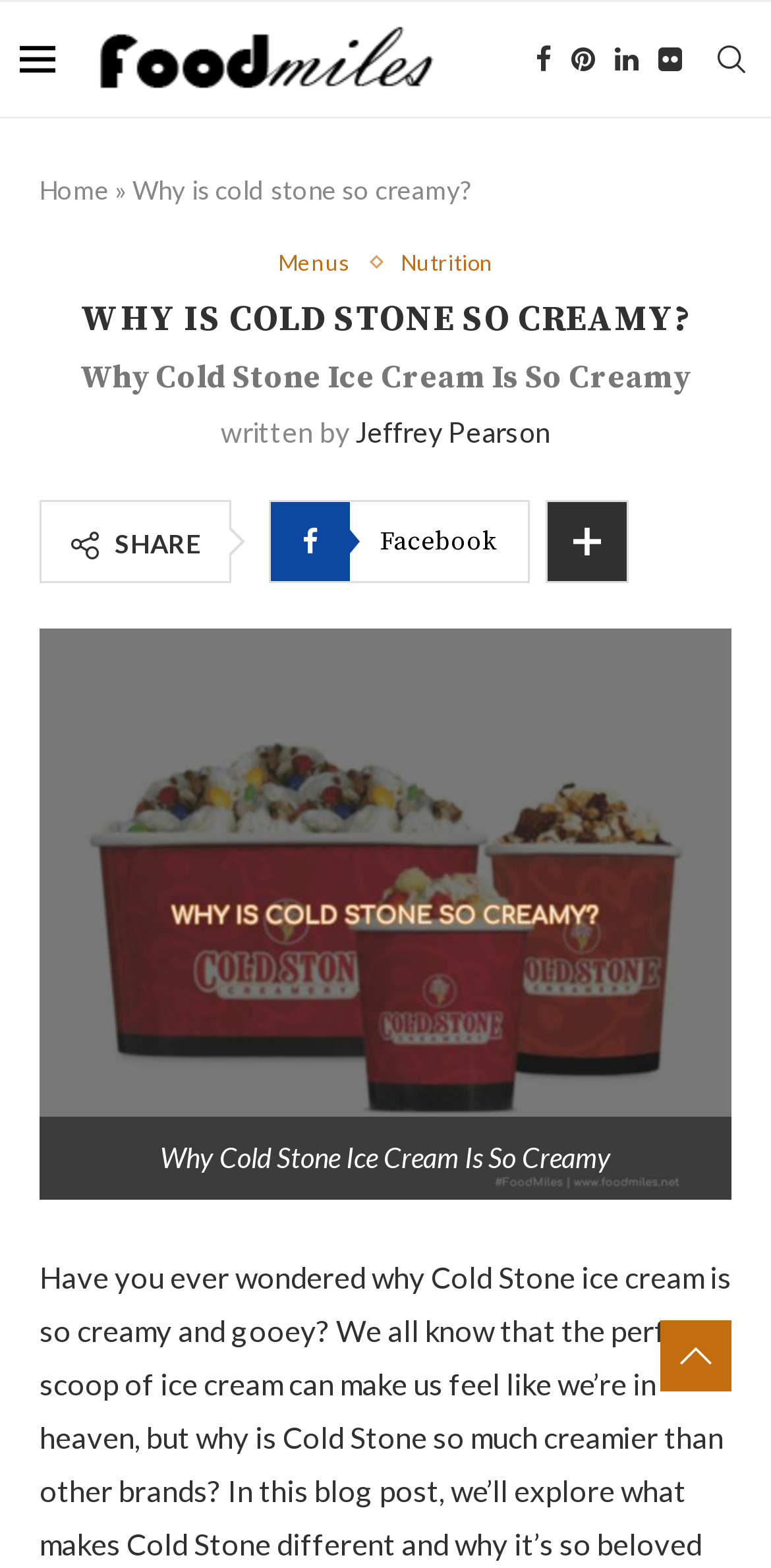For the following element description, predict the bounding box coordinates in the format (top-left x, top-left y, bottom-right x, bottom-right y). All values should be floating point numbers between 0 and 1. Description: aria-label="Linkedin"

[0.797, 0.001, 0.828, 0.074]